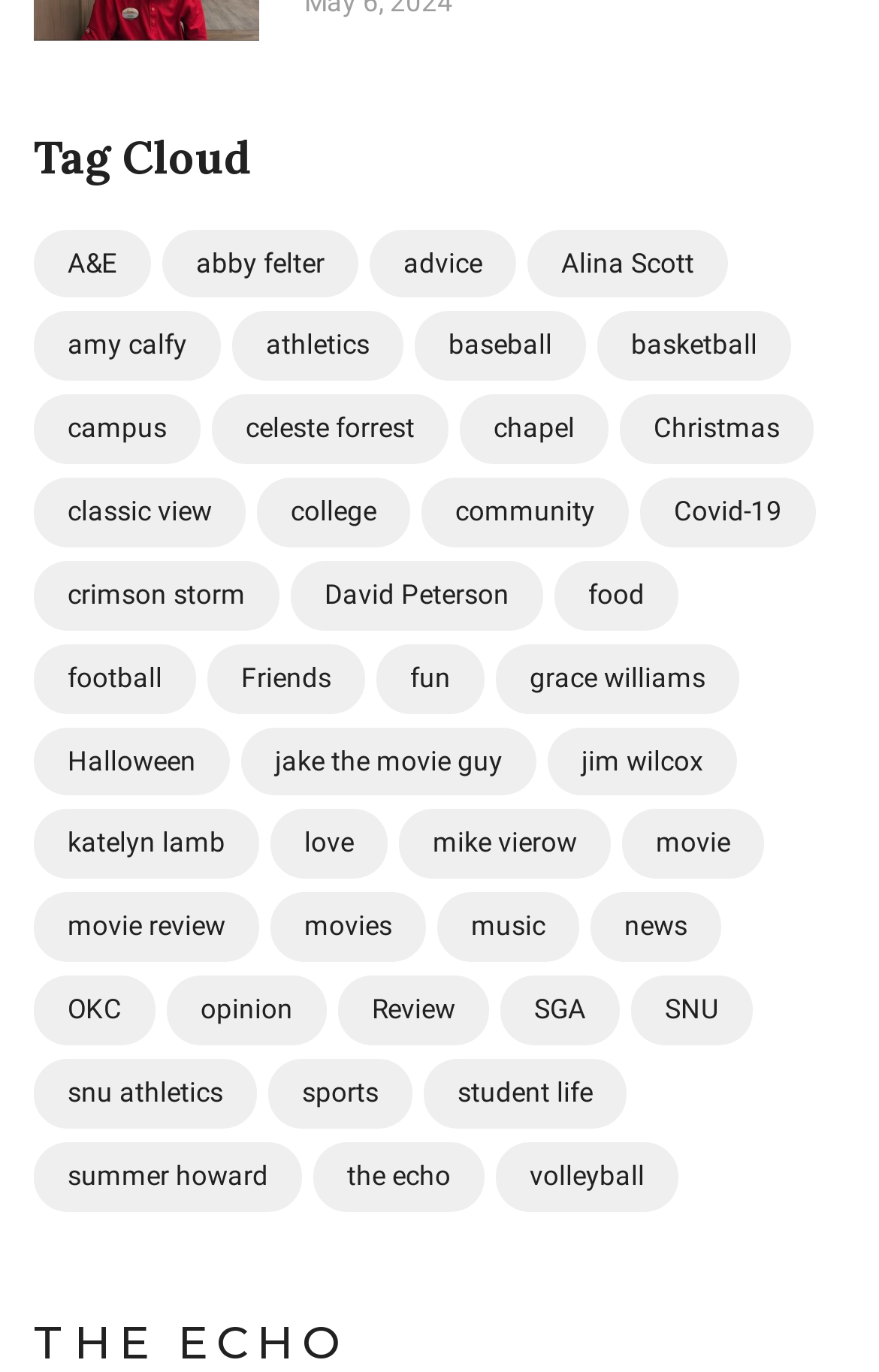Please analyze the image and provide a thorough answer to the question:
How many items are in the 'news' category?

The number of items in the 'news' category is 70, which is indicated by the link element with the text 'news (70 items)' on the webpage.